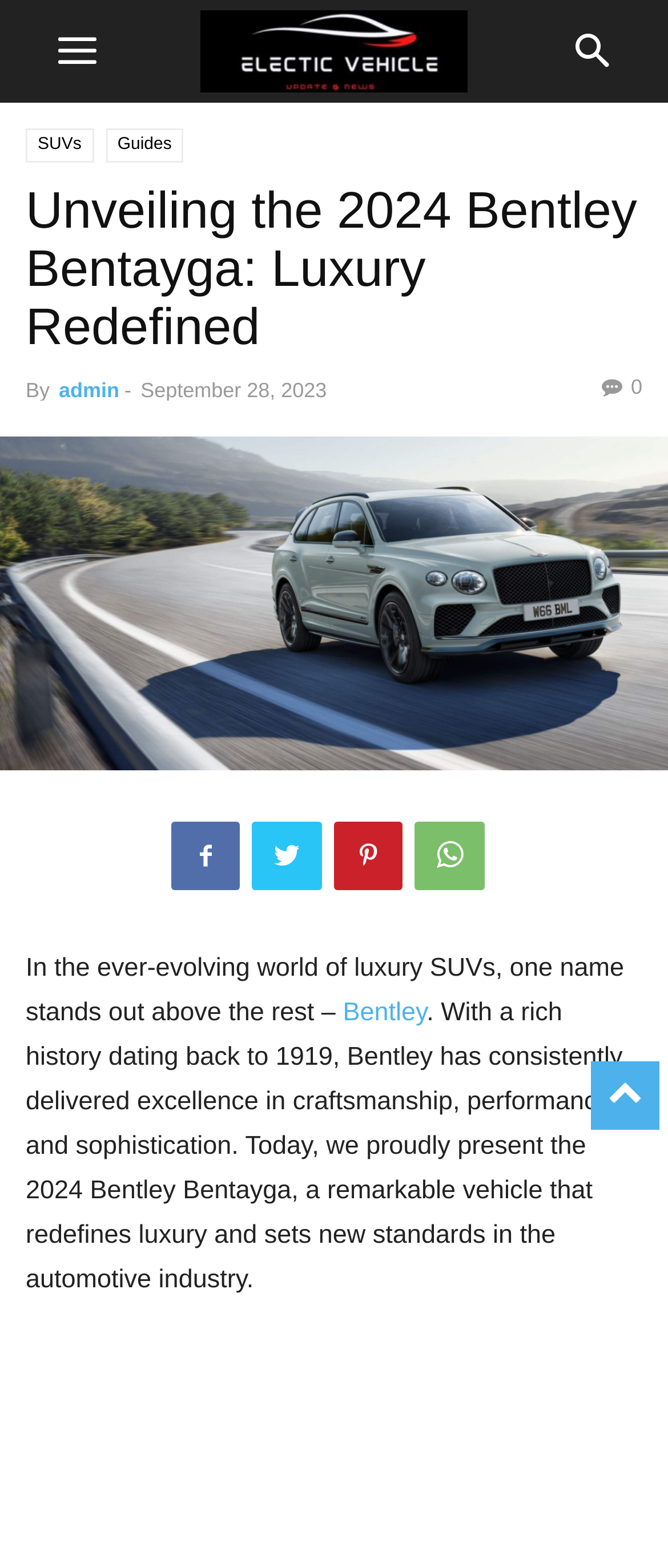Respond with a single word or phrase to the following question:
Who is the author of the article?

admin